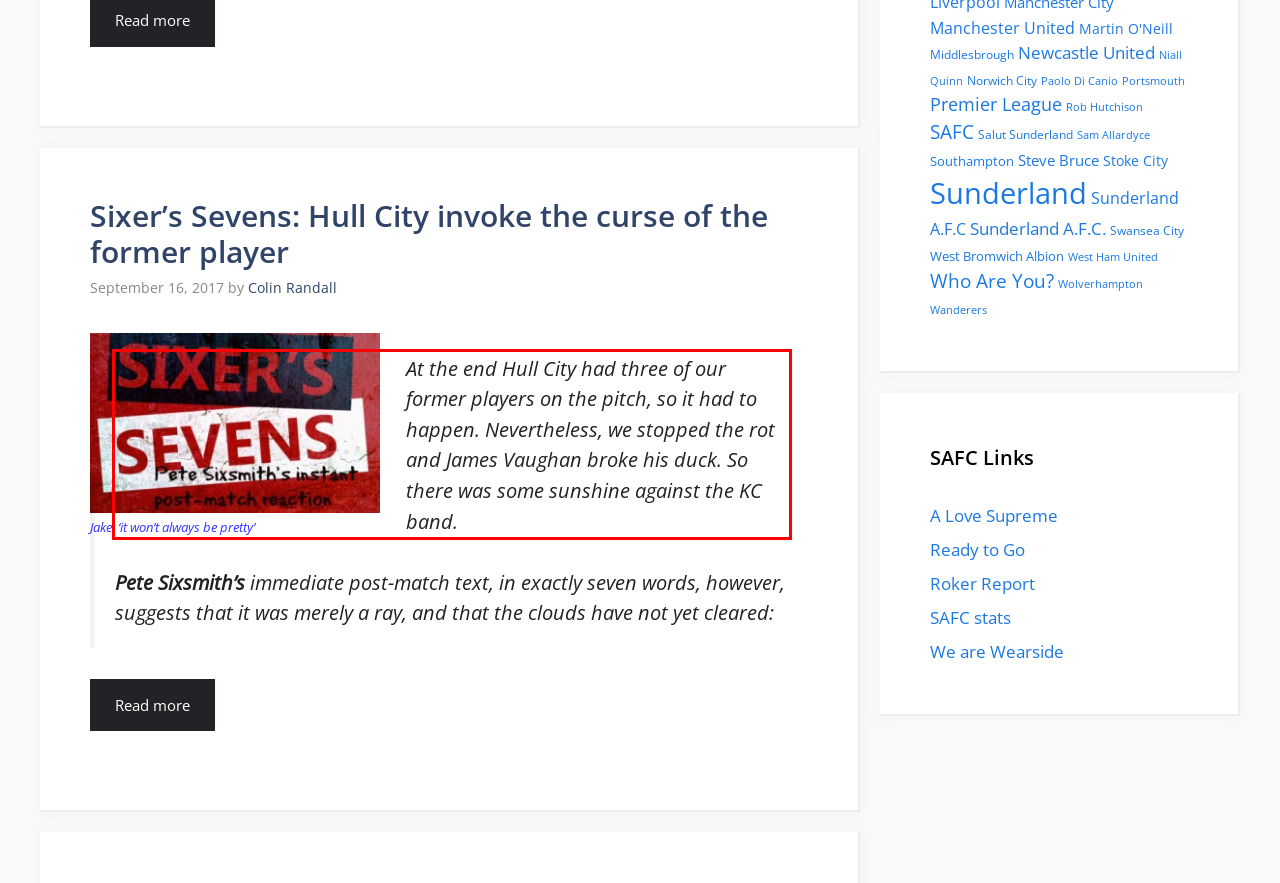You are presented with a screenshot containing a red rectangle. Extract the text found inside this red bounding box.

At the end Hull City had three of our former players on the pitch, so it had to happen. Nevertheless, we stopped the rot and James Vaughan broke his duck. So there was some sunshine against the KC band.